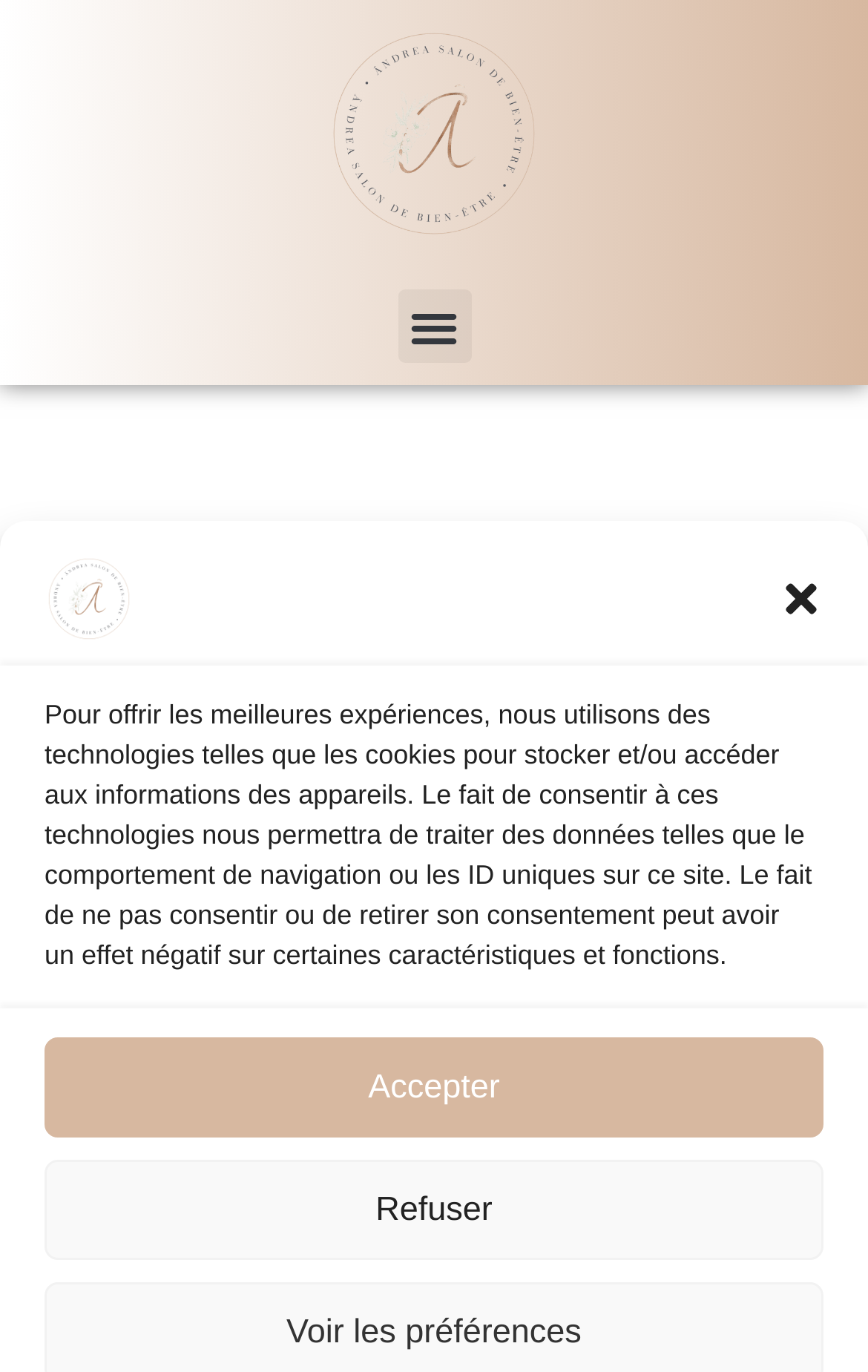Please specify the bounding box coordinates in the format (top-left x, top-left y, bottom-right x, bottom-right y), with values ranging from 0 to 1. Identify the bounding box for the UI component described as follows: aria-label="Close dialogue"

[0.897, 0.42, 0.949, 0.453]